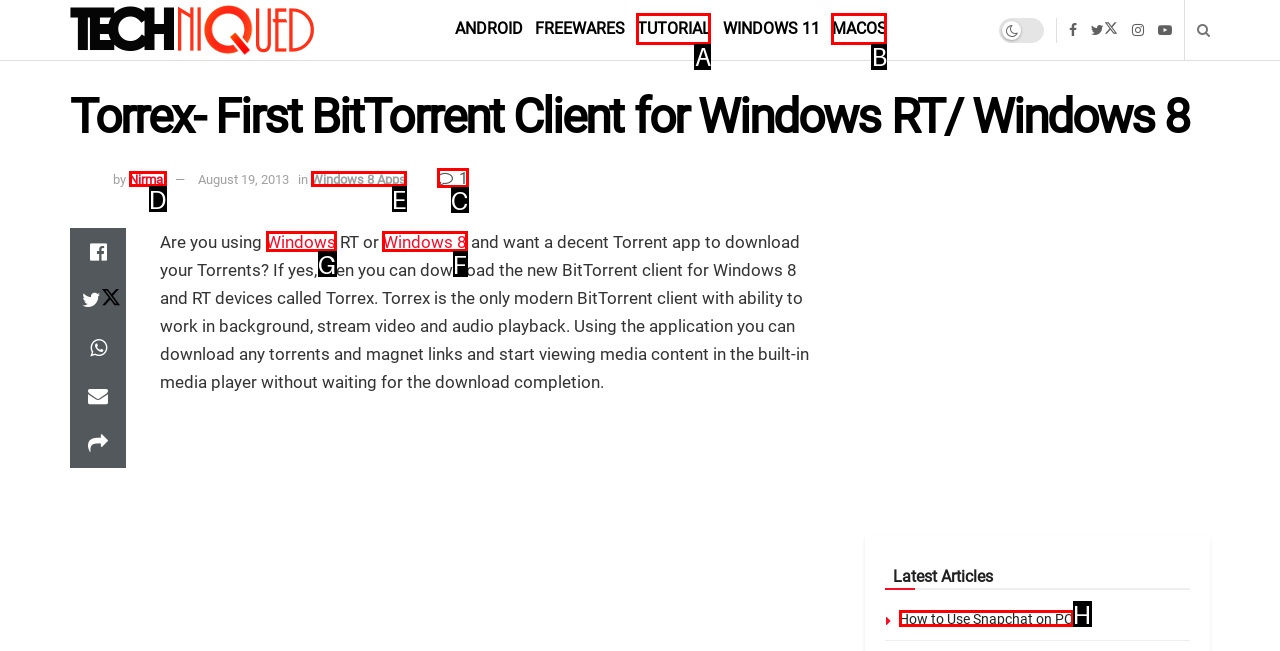Determine which HTML element should be clicked to carry out the following task: Download Torrex for Windows 8 Respond with the letter of the appropriate option.

F